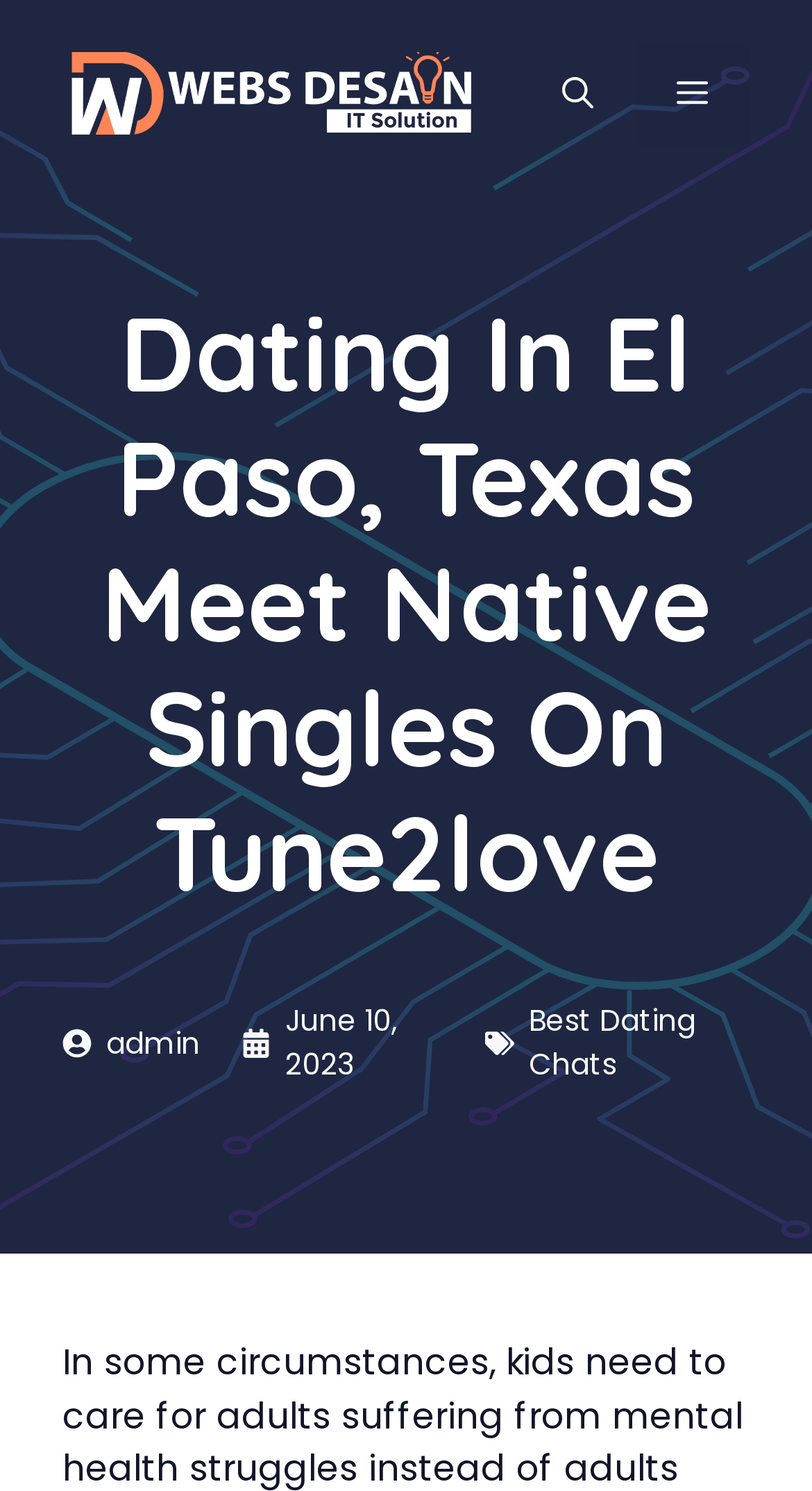What is the date of the latest update?
Please provide a comprehensive answer based on the contents of the image.

I found a time element with the text 'June 10, 2023' which suggests that this is the date of the latest update or publication on the website.